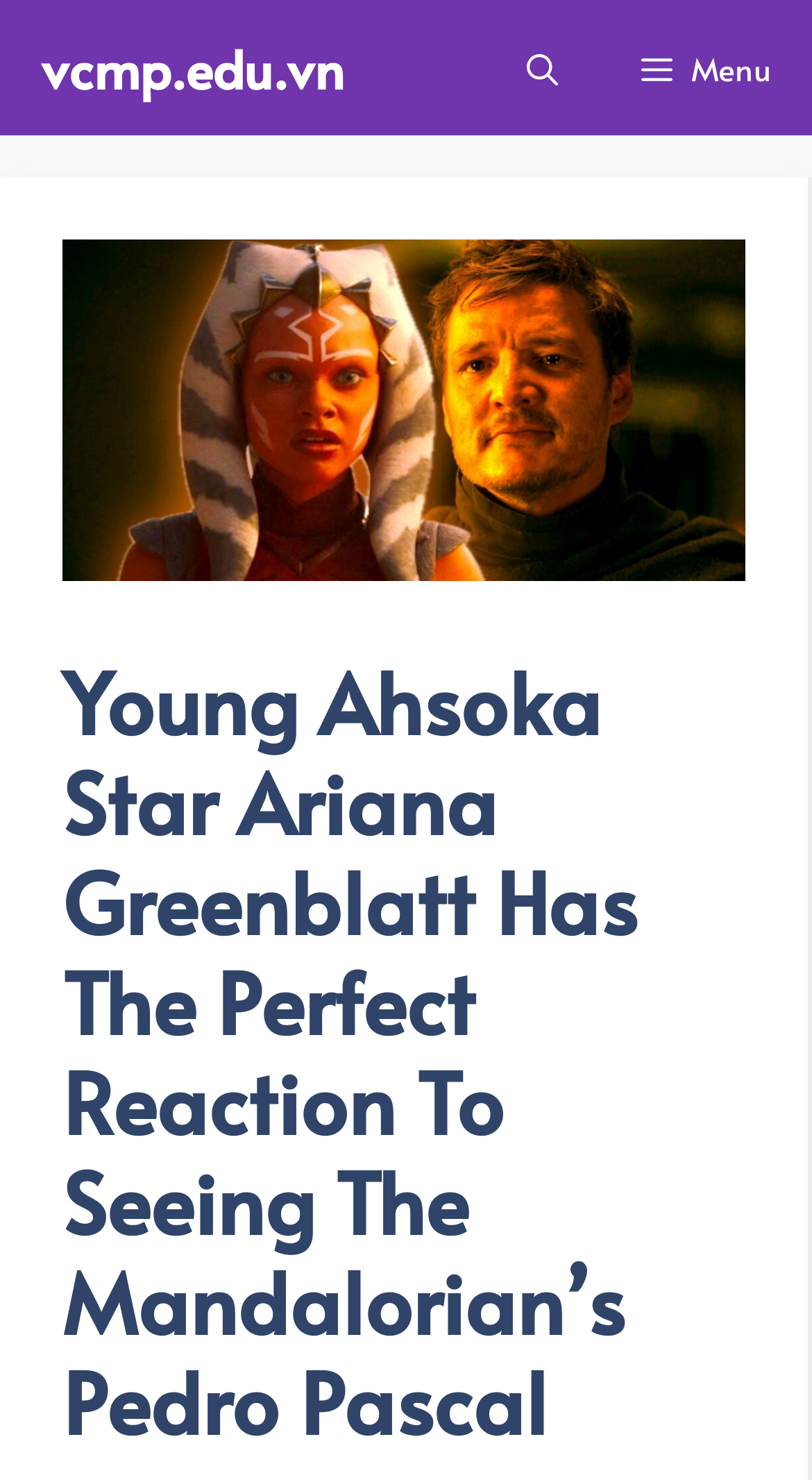Please determine and provide the text content of the webpage's heading.

Young Ahsoka Star Ariana Greenblatt Has The Perfect Reaction To Seeing The Mandalorian’s Pedro Pascal